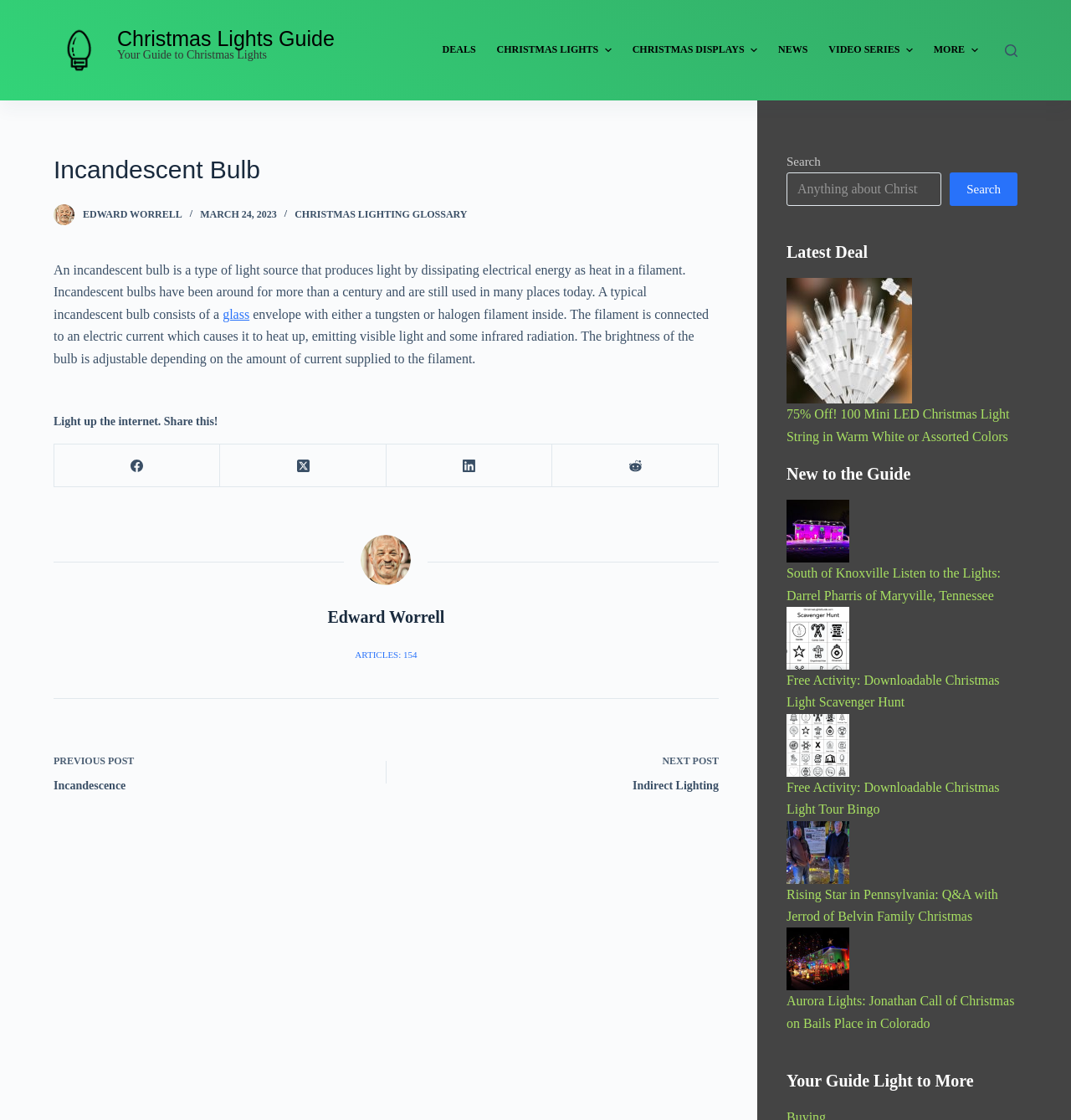What is the topic of the 'Latest Deal' section?
Please use the image to provide an in-depth answer to the question.

The 'Latest Deal' section is located at the bottom of the webpage, and it appears to be promoting a deal on Christmas lights, as indicated by the image element with the description '100-Count 24.7-ft Warm White LED Plug-In Christmas String Lights' and the link element with the description '75% Off! 100 Mini LED Christmas Light String in Warm White or Assorted Colors'.